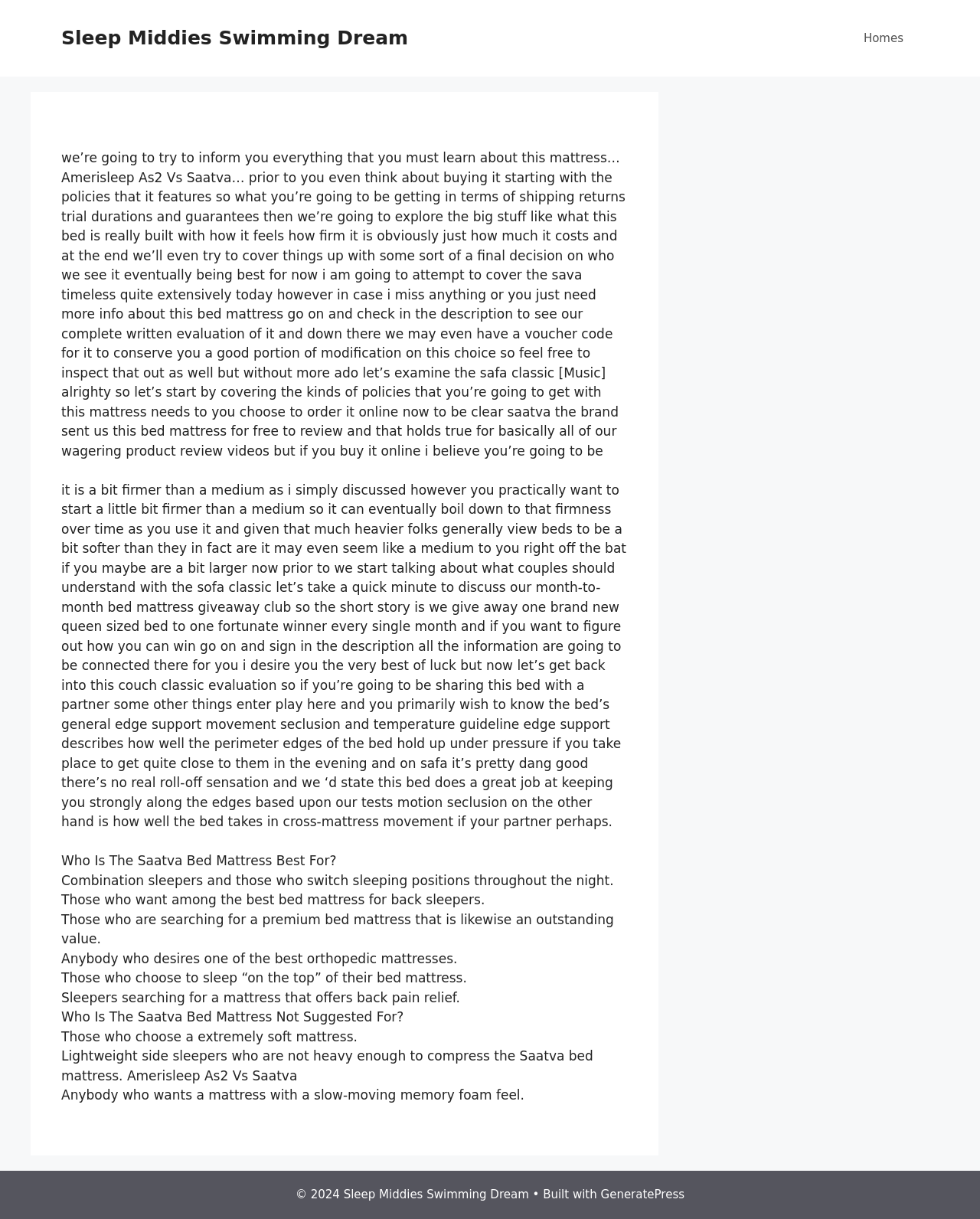Determine the bounding box coordinates for the UI element with the following description: "Sleep Middies Swimming Dream". The coordinates should be four float numbers between 0 and 1, represented as [left, top, right, bottom].

[0.062, 0.022, 0.417, 0.04]